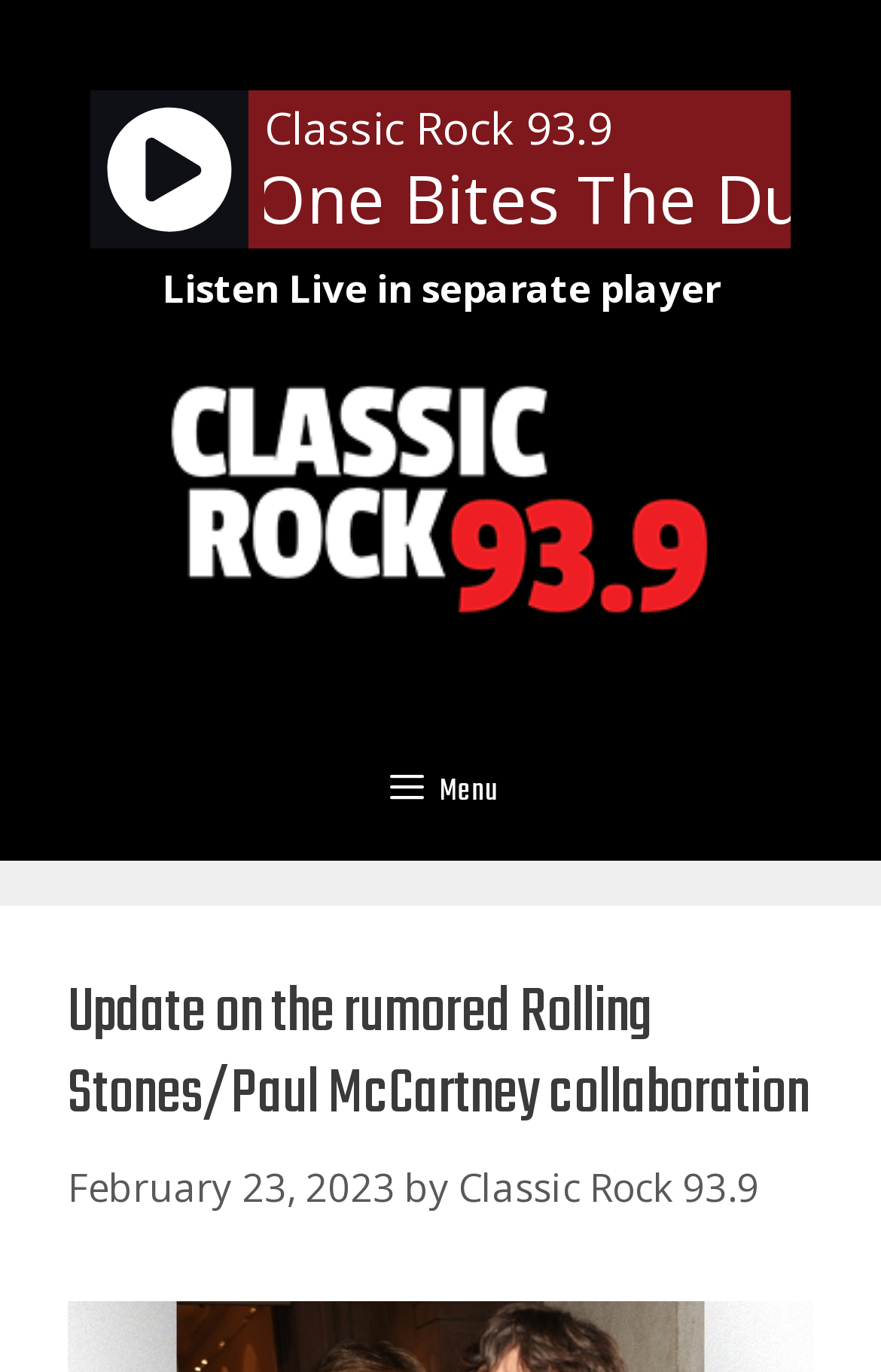What can be done with the button in the top navigation?
Please craft a detailed and exhaustive response to the question.

I found the answer by looking at the navigation section, where there is a button element with a menu icon and the text ' Menu', which suggests that clicking on it will open a menu.